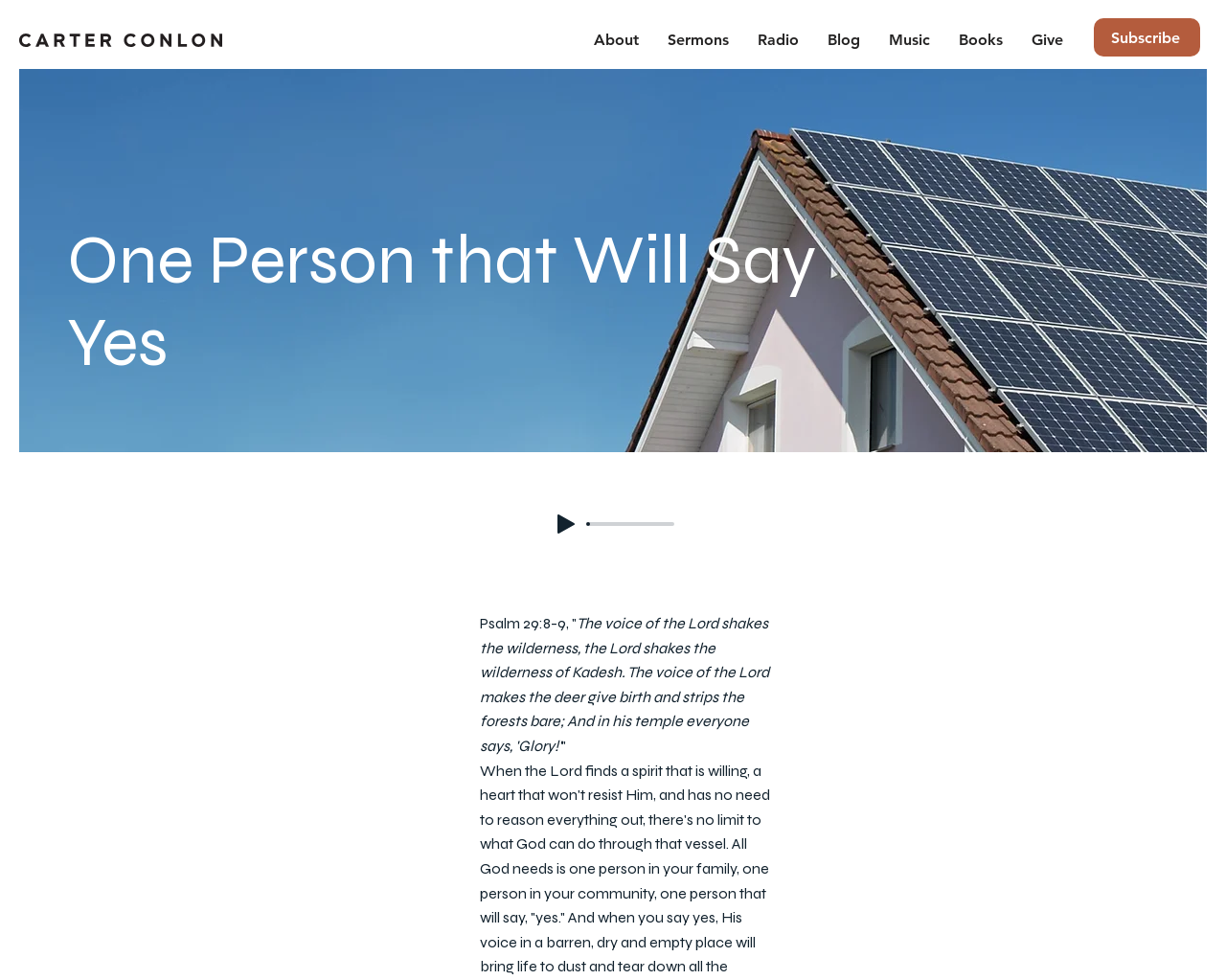Locate the bounding box coordinates of the element that should be clicked to fulfill the instruction: "Click the 'About' link".

[0.473, 0.017, 0.533, 0.065]